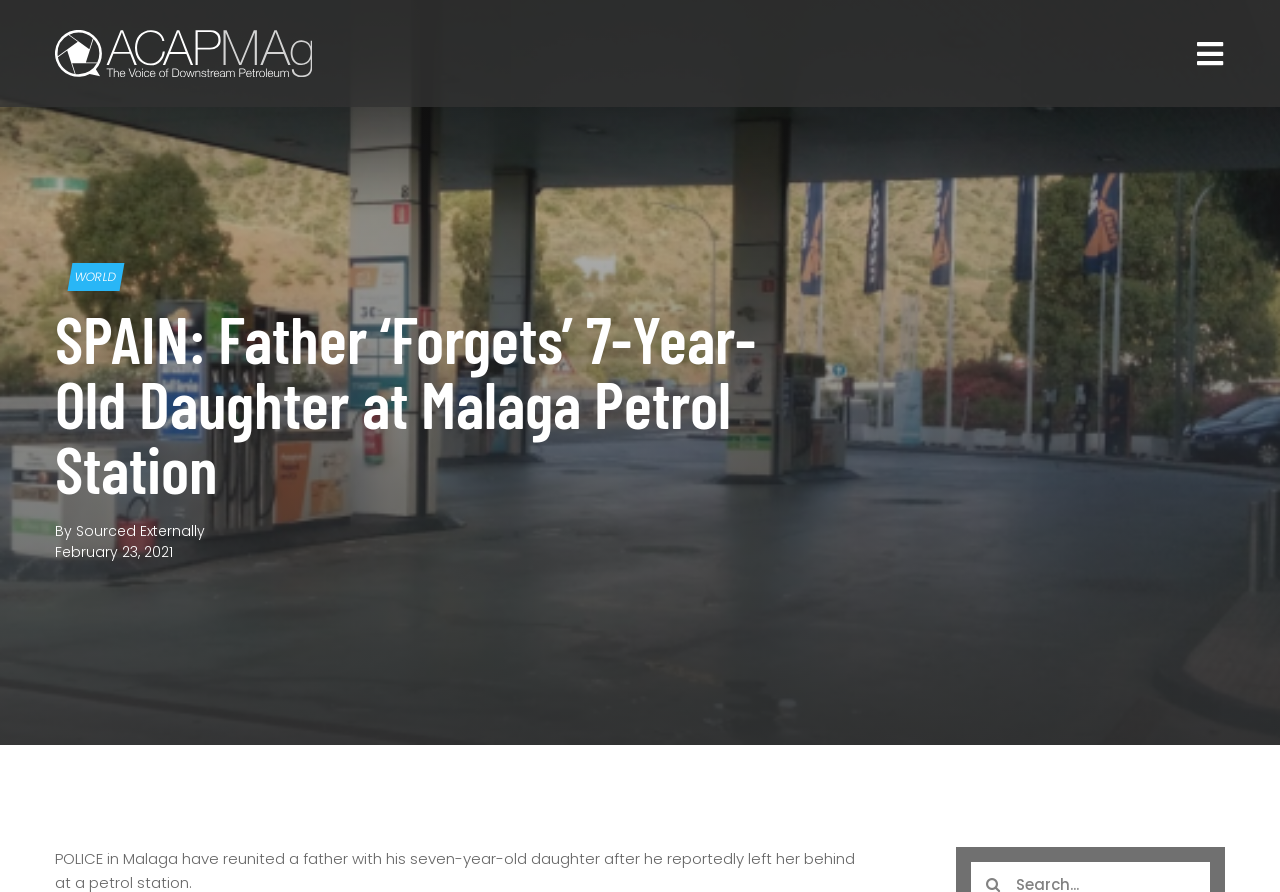Please provide the bounding box coordinates in the format (top-left x, top-left y, bottom-right x, bottom-right y). Remember, all values are floating point numbers between 0 and 1. What is the bounding box coordinate of the region described as: World

[0.053, 0.295, 0.097, 0.326]